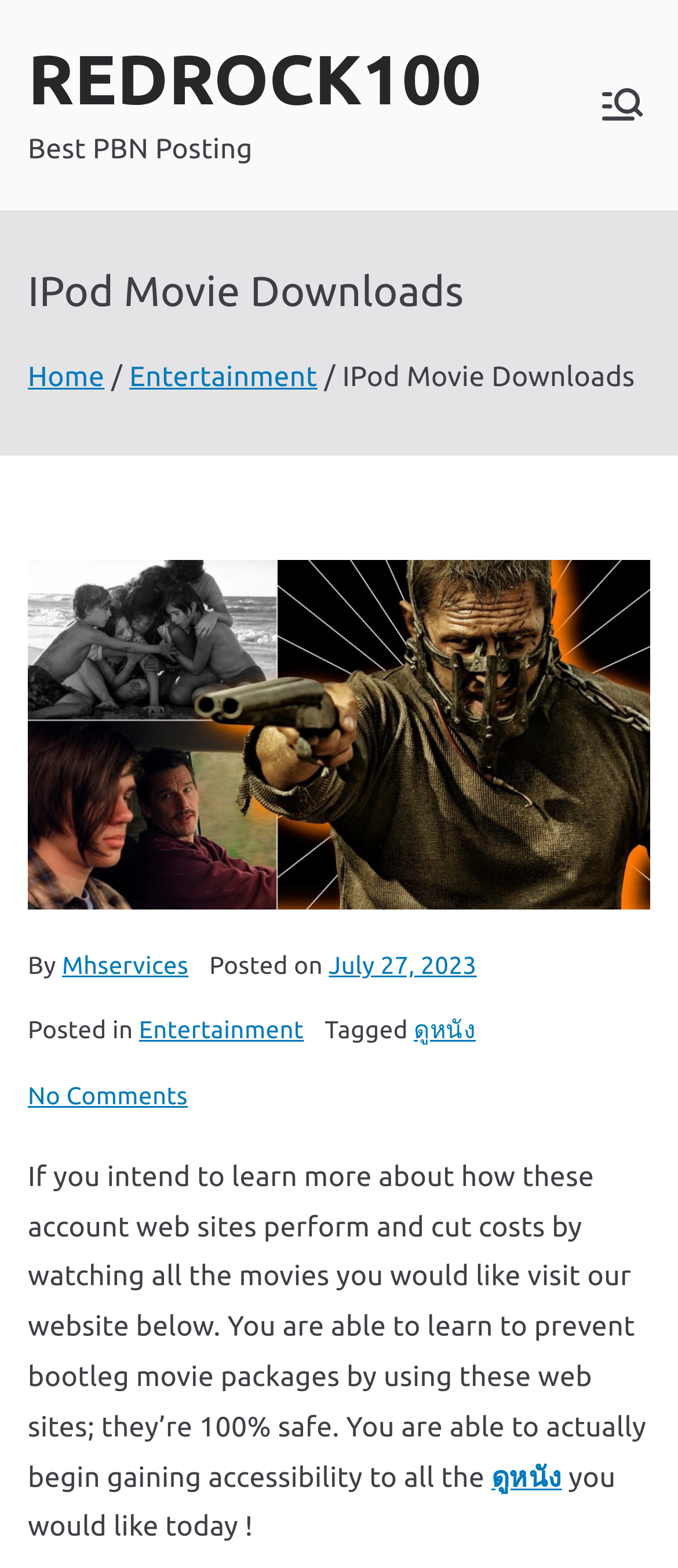Provide a short answer using a single word or phrase for the following question: 
What is the name of the website?

REDROCK100